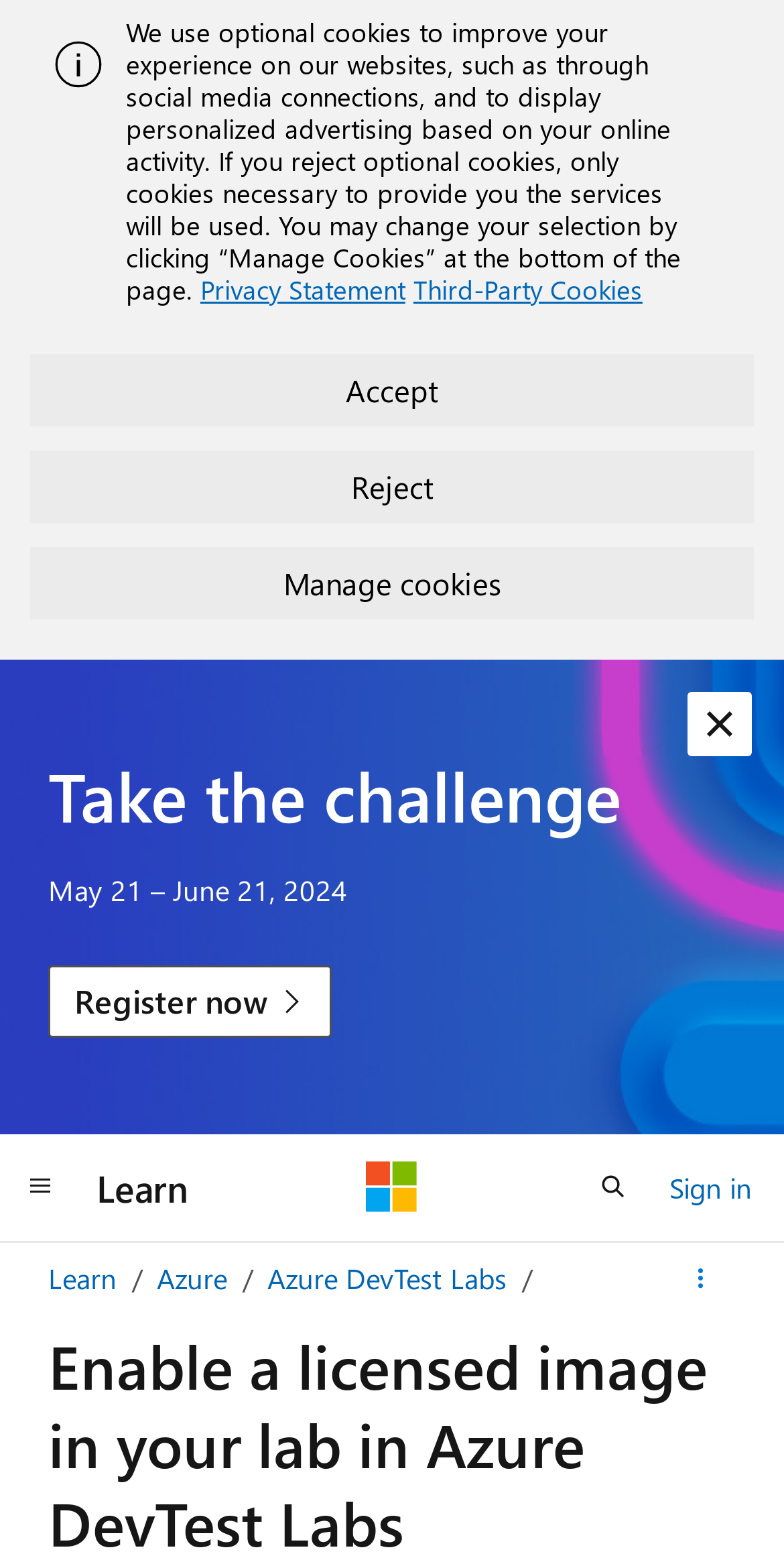What is the purpose of the 'Manage Cookies' button?
Please provide an in-depth and detailed response to the question.

The 'Manage Cookies' button is located at the bottom of the page, and its purpose is to allow users to customize their cookie preferences. This is evident from the surrounding text, which explains that optional cookies are used to improve the user experience and display personalized advertising.